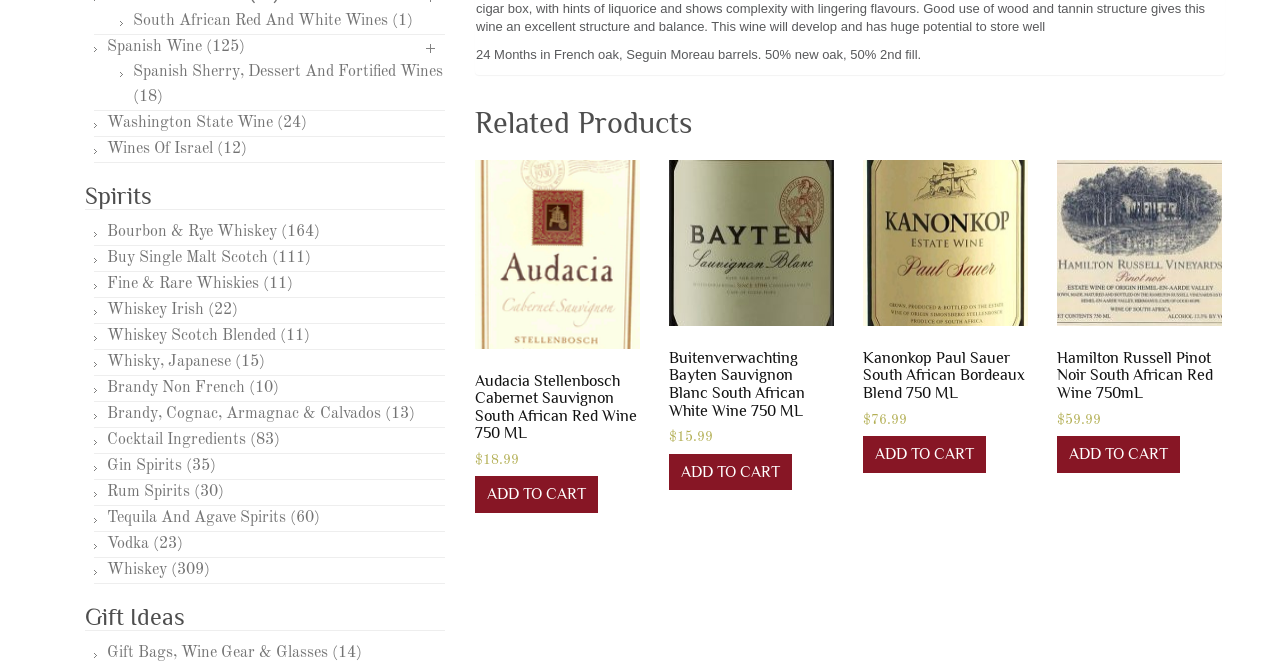Ascertain the bounding box coordinates for the UI element detailed here: "Fine & Rare Whiskies (11)". The coordinates should be provided as [left, top, right, bottom] with each value being a float between 0 and 1.

[0.084, 0.415, 0.229, 0.439]